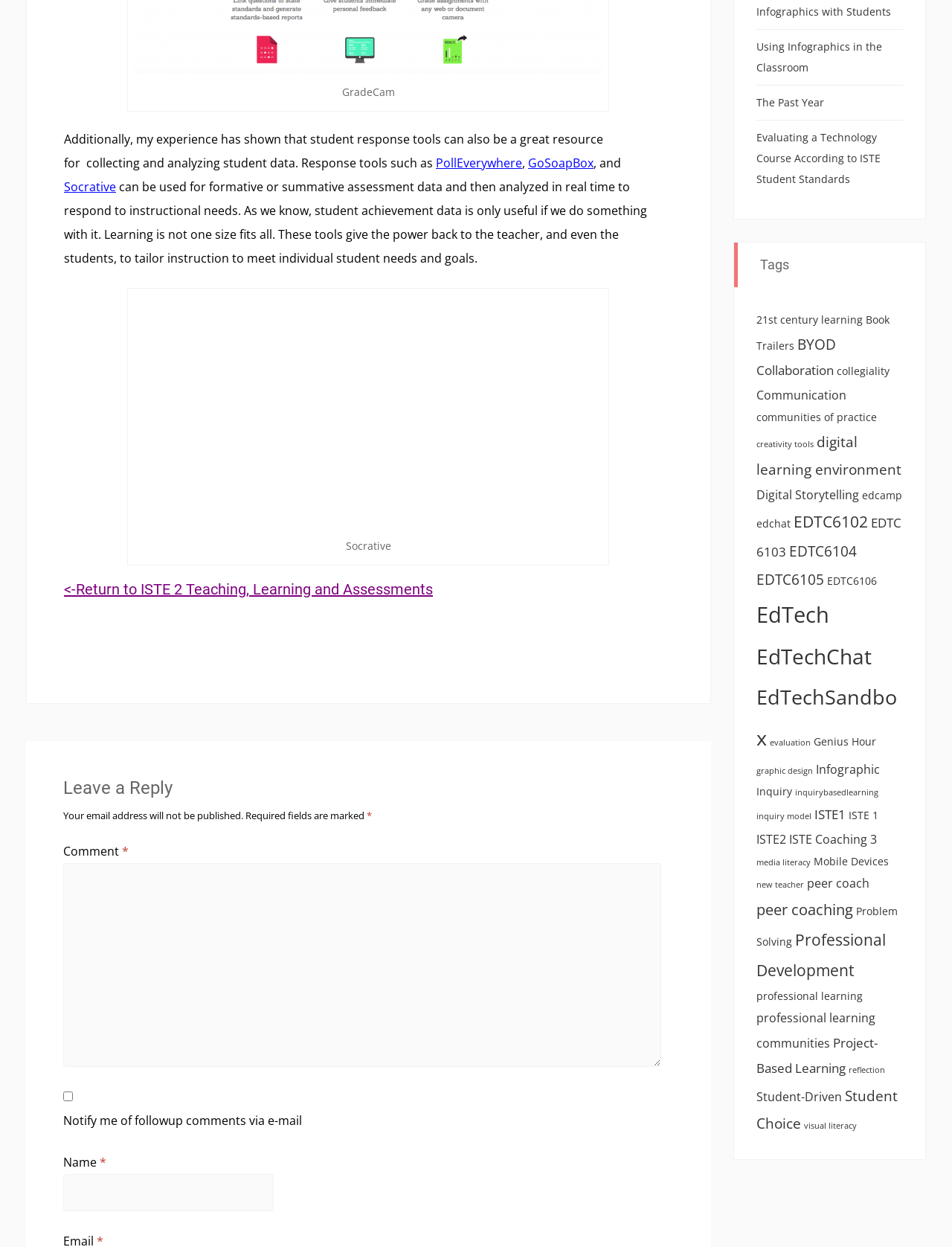Pinpoint the bounding box coordinates for the area that should be clicked to perform the following instruction: "Learn about Cybersecurity".

None